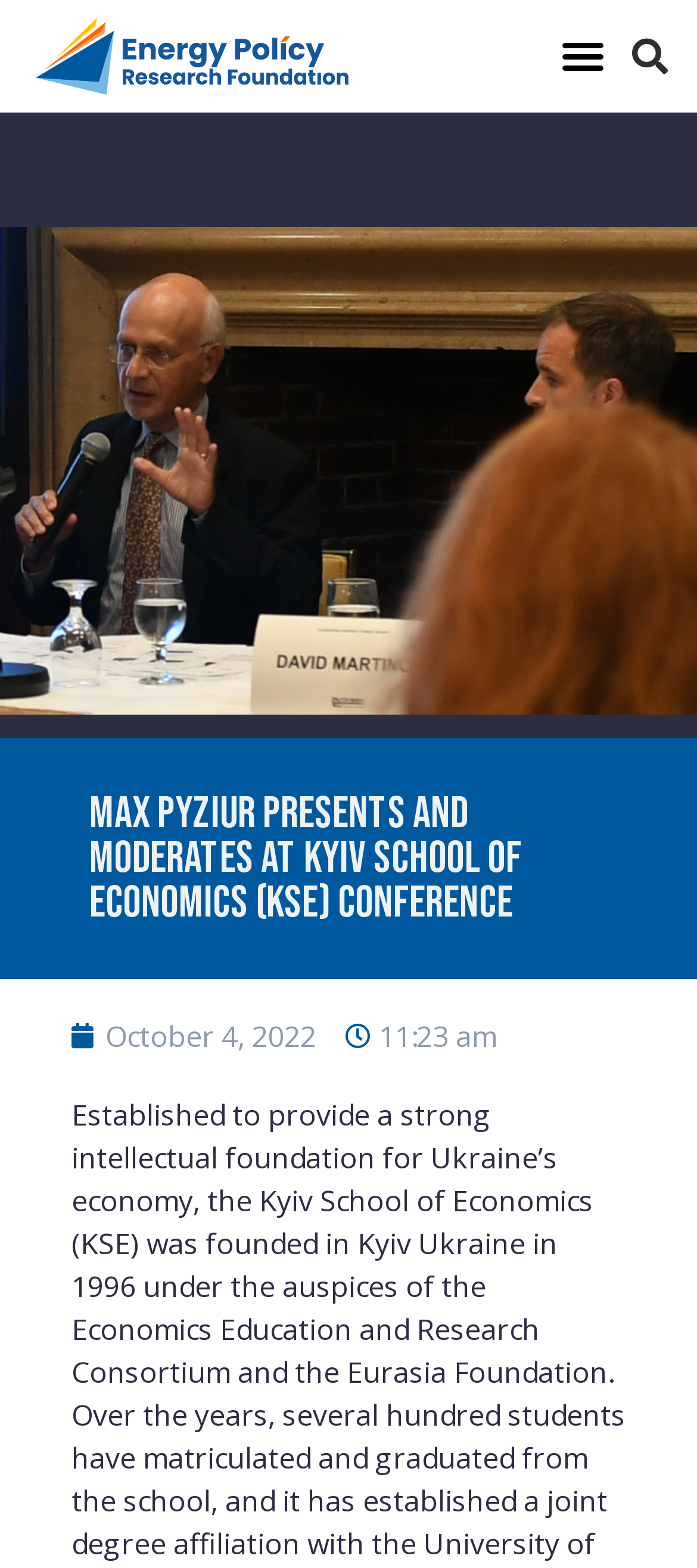Identify and extract the main heading of the webpage.

Max Pyziur Presents and Moderates at Kyiv School of Economics (KSE) Conference